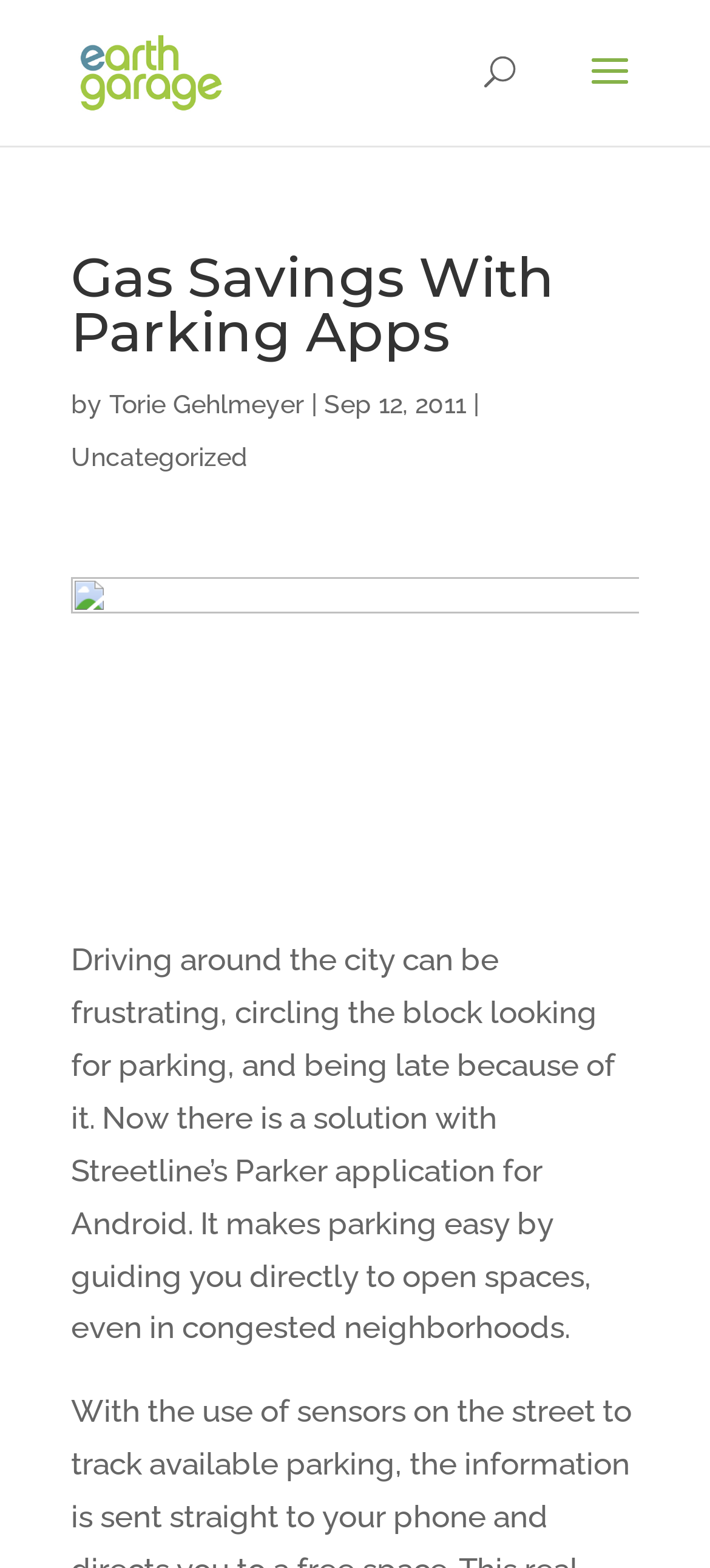Provide a thorough and detailed response to the question by examining the image: 
What platform is Streetline's Parker application available on?

I found the answer by examining the same StaticText element that describes the application, which specifically mentions that it is available for Android.